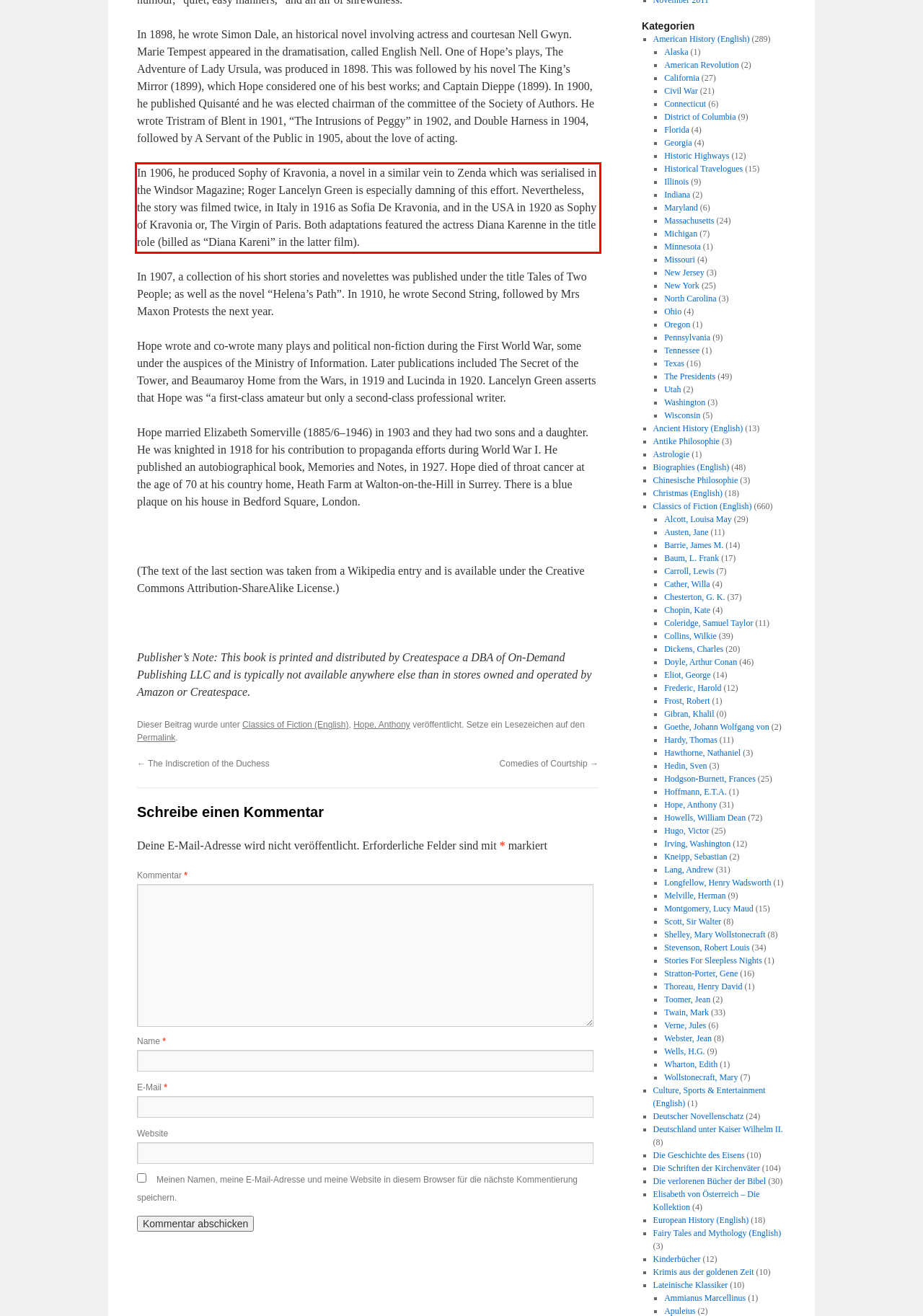Using the webpage screenshot, recognize and capture the text within the red bounding box.

In 1906, he produced Sophy of Kravonia, a novel in a similar vein to Zenda which was serialised in the Windsor Magazine; Roger Lancelyn Green is especially damning of this effort. Nevertheless, the story was filmed twice, in Italy in 1916 as Sofia De Kravonia, and in the USA in 1920 as Sophy of Kravonia or, The Virgin of Paris. Both adaptations featured the actress Diana Karenne in the title role (billed as “Diana Kareni” in the latter film).